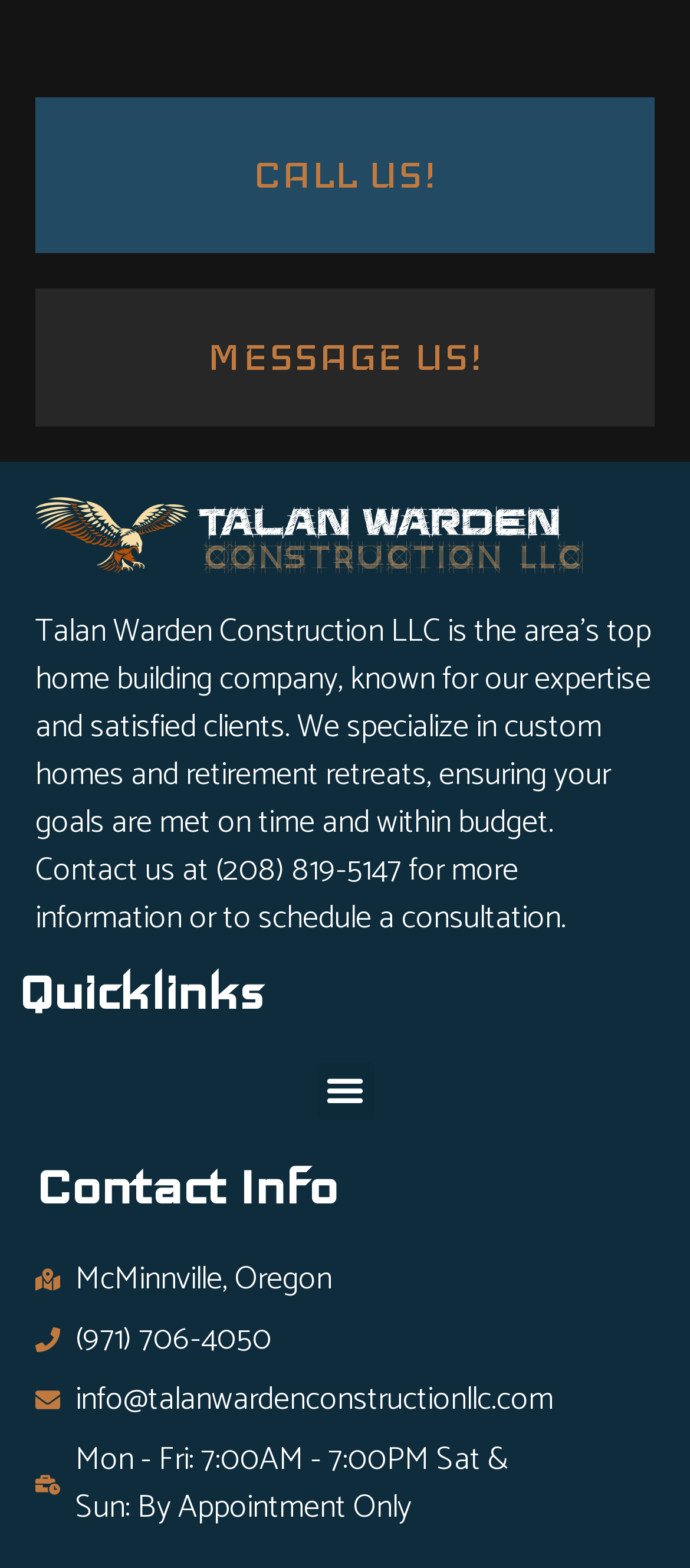Using the provided element description "alt="Talan Warden Construction LLC"", determine the bounding box coordinates of the UI element.

[0.051, 0.317, 0.846, 0.365]